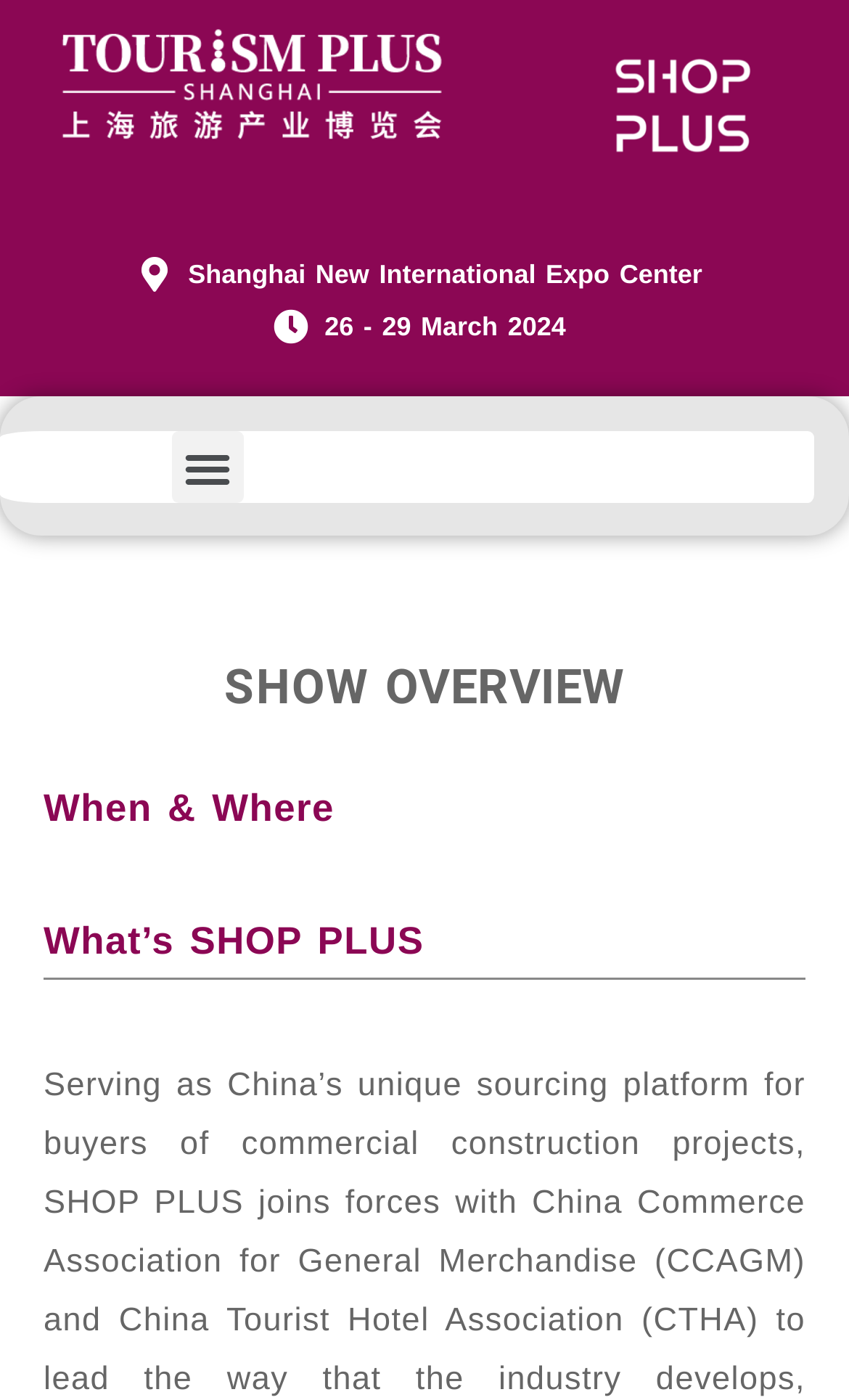Respond to the following question using a concise word or phrase: 
How many exhibitors are participating?

2,100+